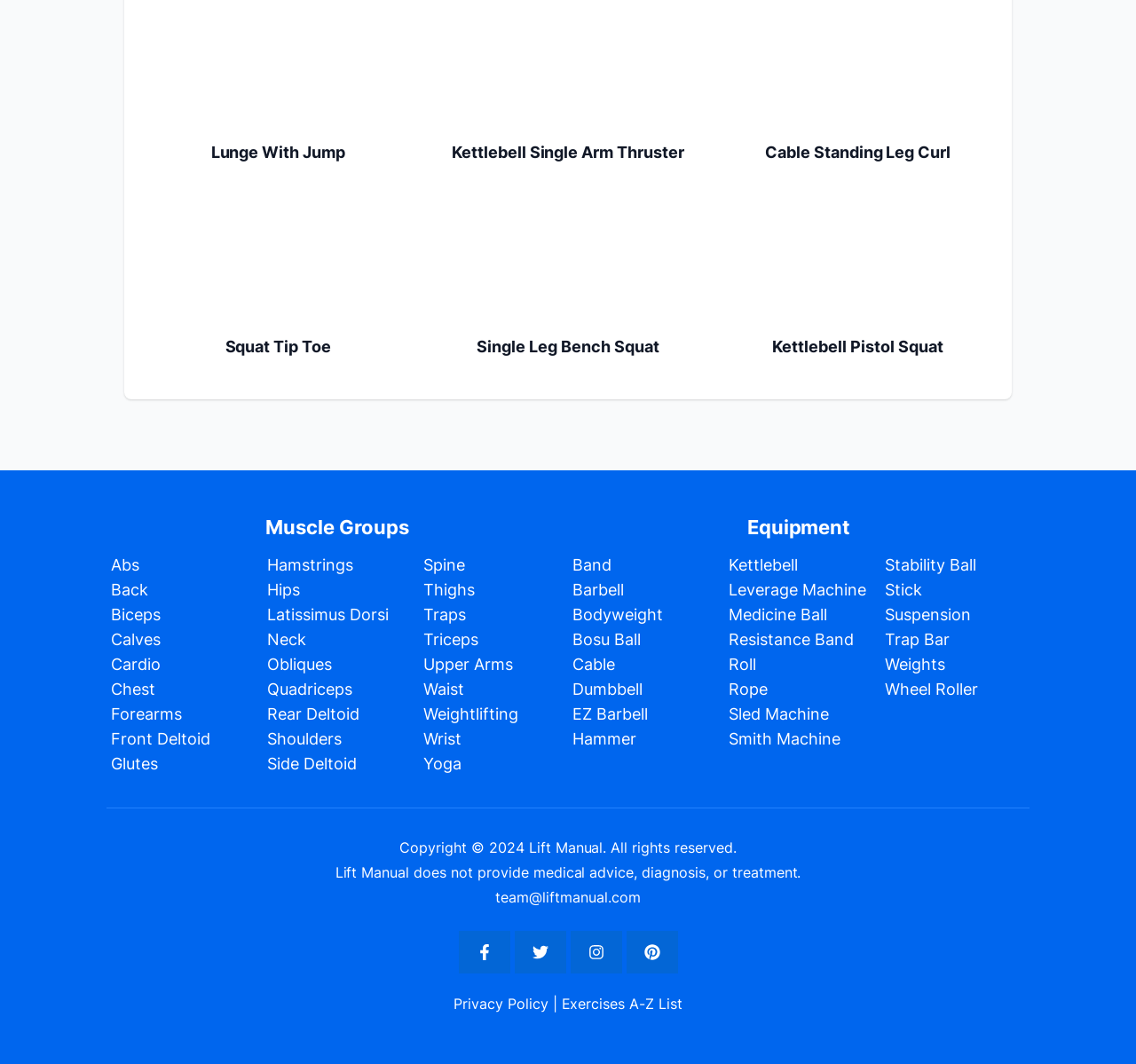Please identify the bounding box coordinates of the region to click in order to complete the task: "Contact team@liftmanual.com". The coordinates must be four float numbers between 0 and 1, specified as [left, top, right, bottom].

[0.436, 0.835, 0.564, 0.851]